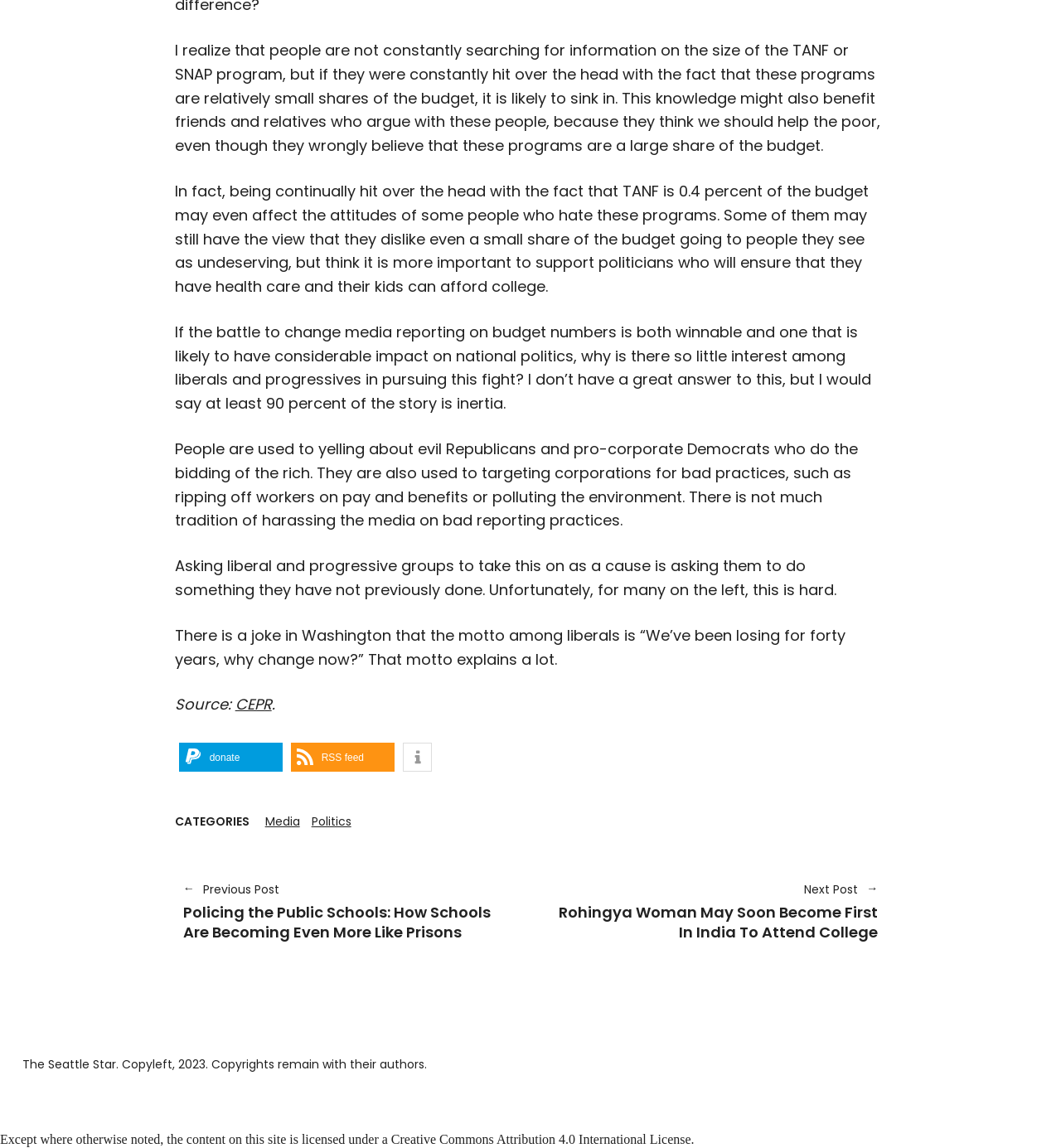Answer the following inquiry with a single word or phrase:
What is the name of the organization linked in the article?

CEPR